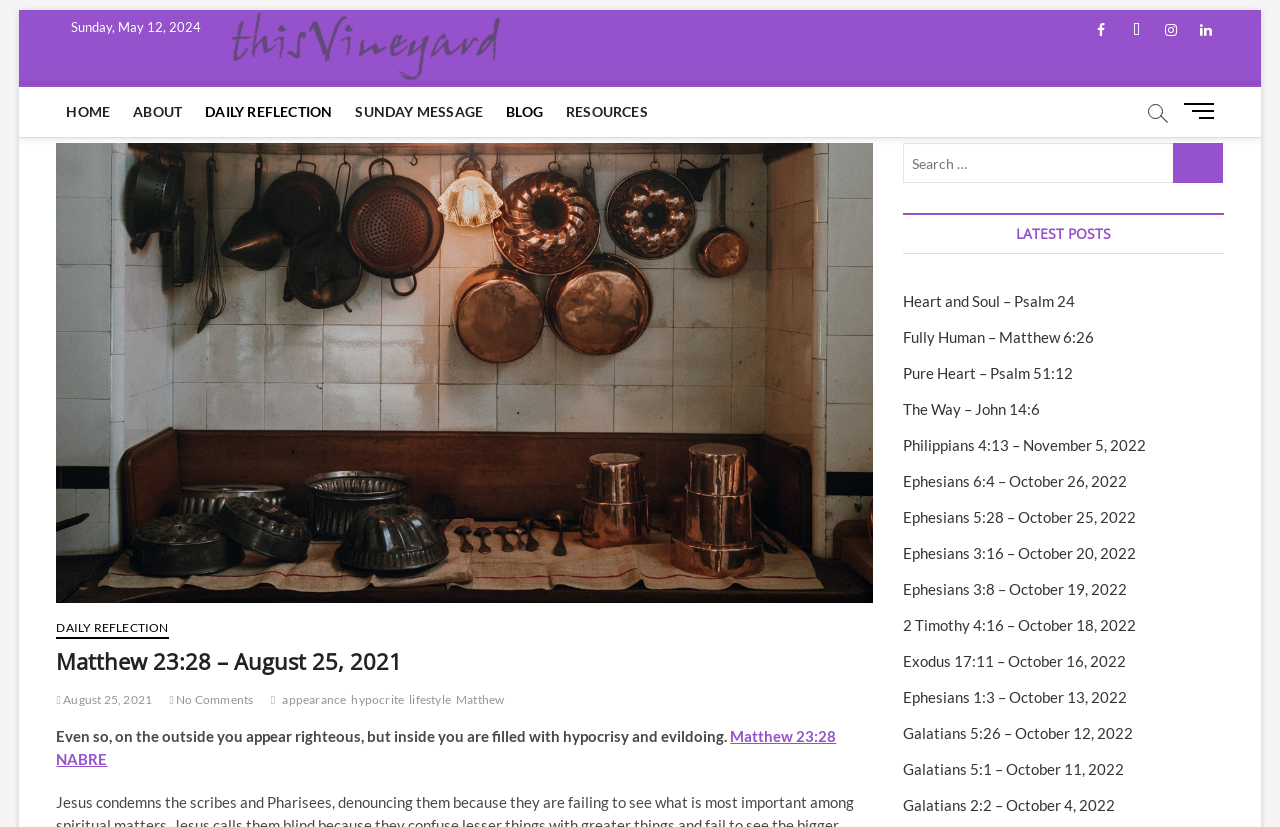Please determine the bounding box coordinates of the element's region to click for the following instruction: "View the latest post 'Heart and Soul – Psalm 24'".

[0.706, 0.353, 0.84, 0.375]